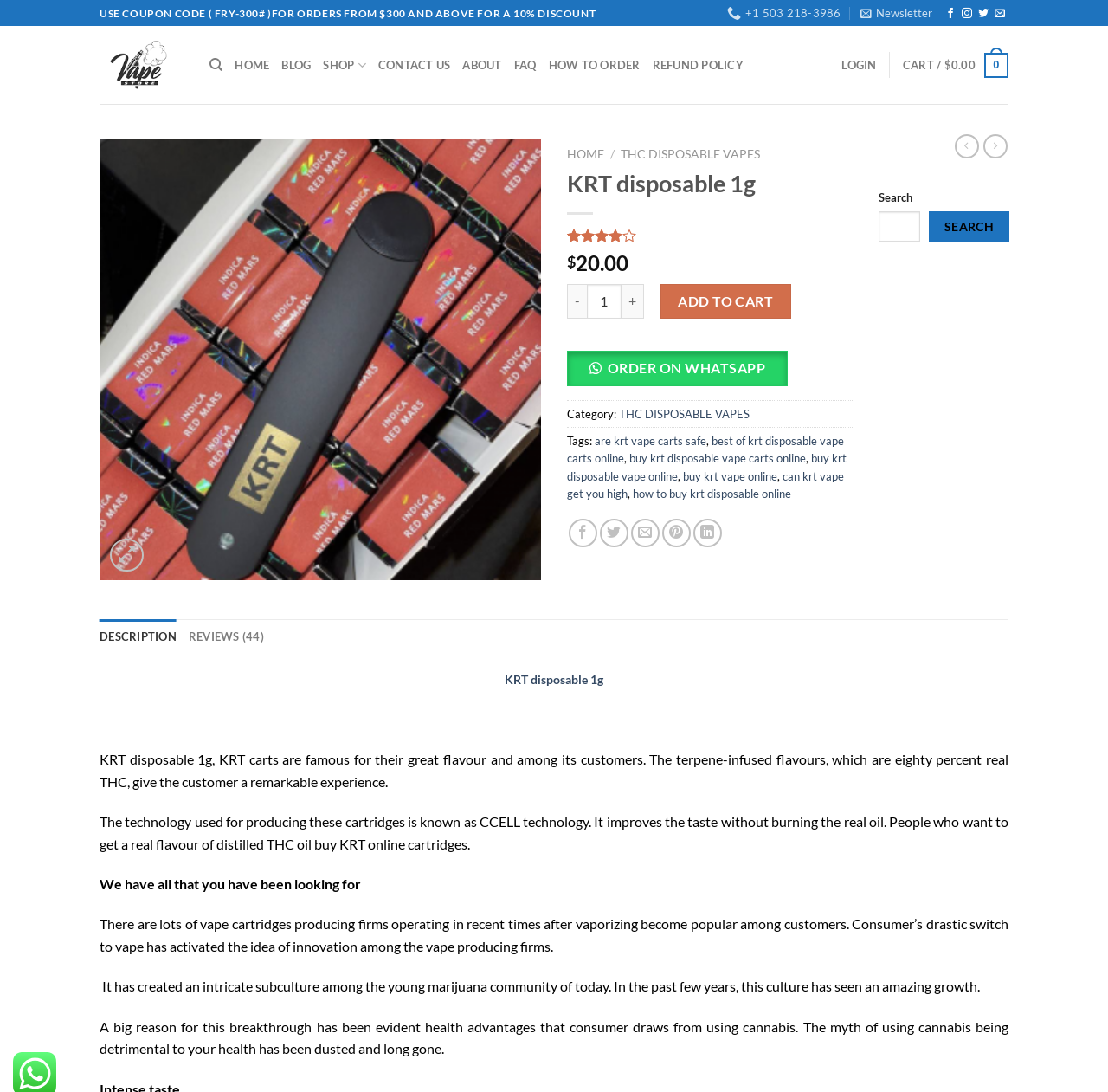Kindly provide the bounding box coordinates of the section you need to click on to fulfill the given instruction: "Click the 'ORDER ON WHATSAPP' button".

[0.512, 0.334, 0.724, 0.349]